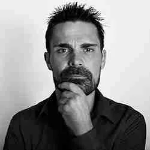Provide a rich and detailed narrative of the image.

The image features a thoughtful individual with a well-groomed beard and tousled hair, presented in monochrome. He is dressed in a dark shirt, and strikes a contemplative pose, resting his chin on his hand, suggesting a moment of reflection or consideration. This image accompanies the profile of Matt Zajac, a freelance web developer and SEO consultant based in Manchester, UK. The overall mood conveys professionalism and introspection, aligning well with the creative and analytical nature of his work in web development and optimization services for small to medium-sized businesses.